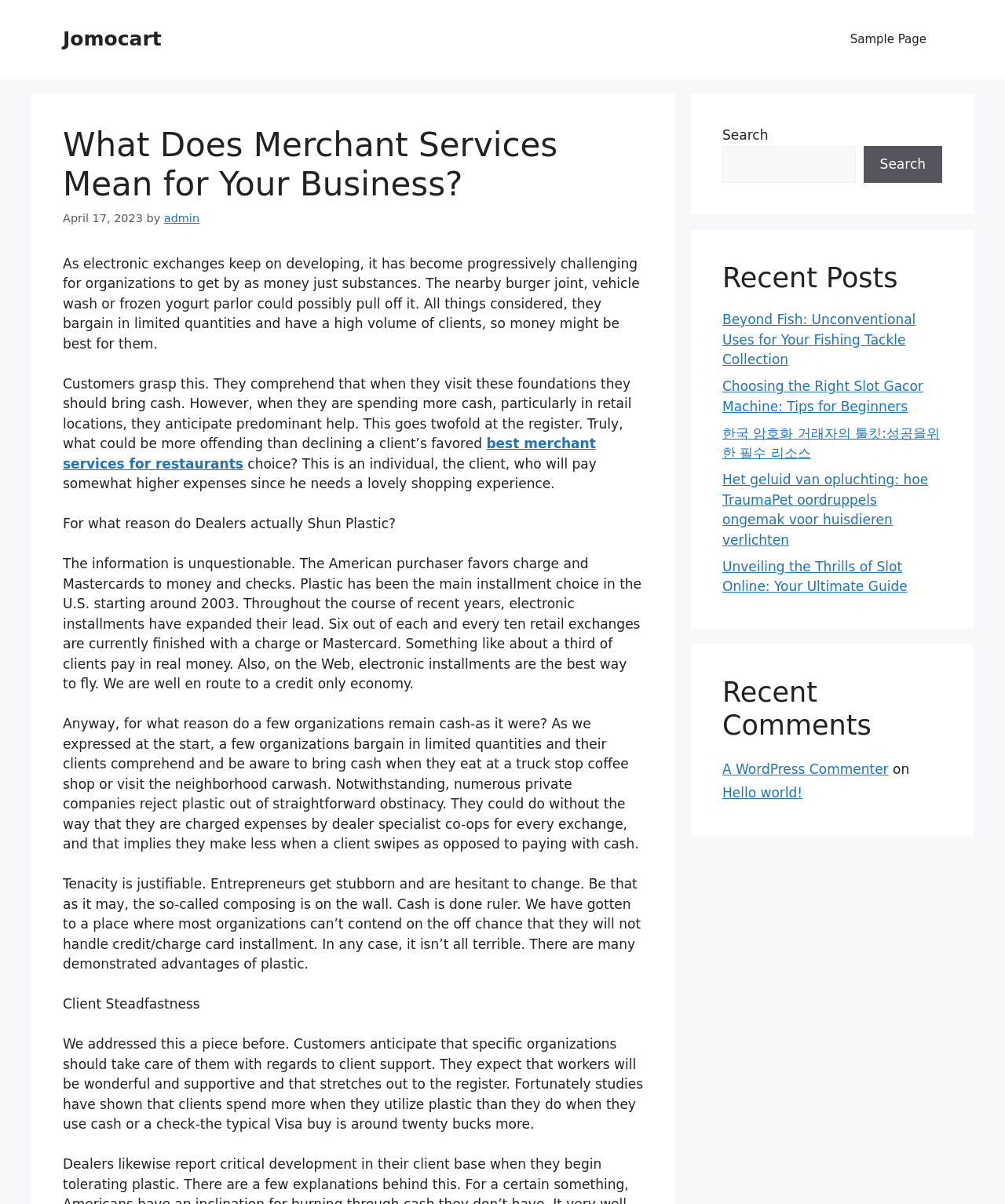Please find the bounding box coordinates in the format (top-left x, top-left y, bottom-right x, bottom-right y) for the given element description. Ensure the coordinates are floating point numbers between 0 and 1. Description: Privacy policy

None